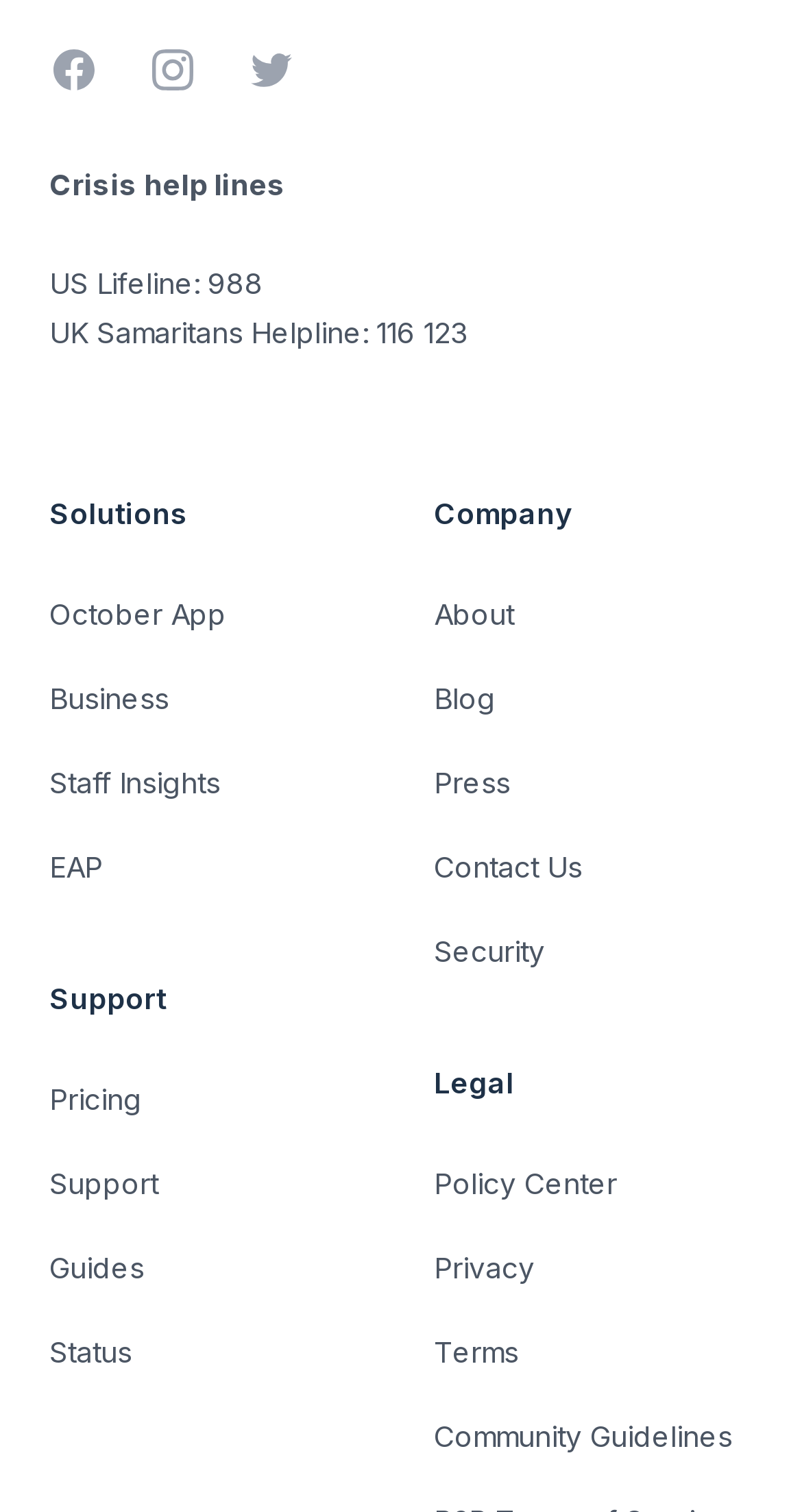Determine the bounding box of the UI component based on this description: "Policy Center". The bounding box coordinates should be four float values between 0 and 1, i.e., [left, top, right, bottom].

[0.541, 0.771, 0.769, 0.794]